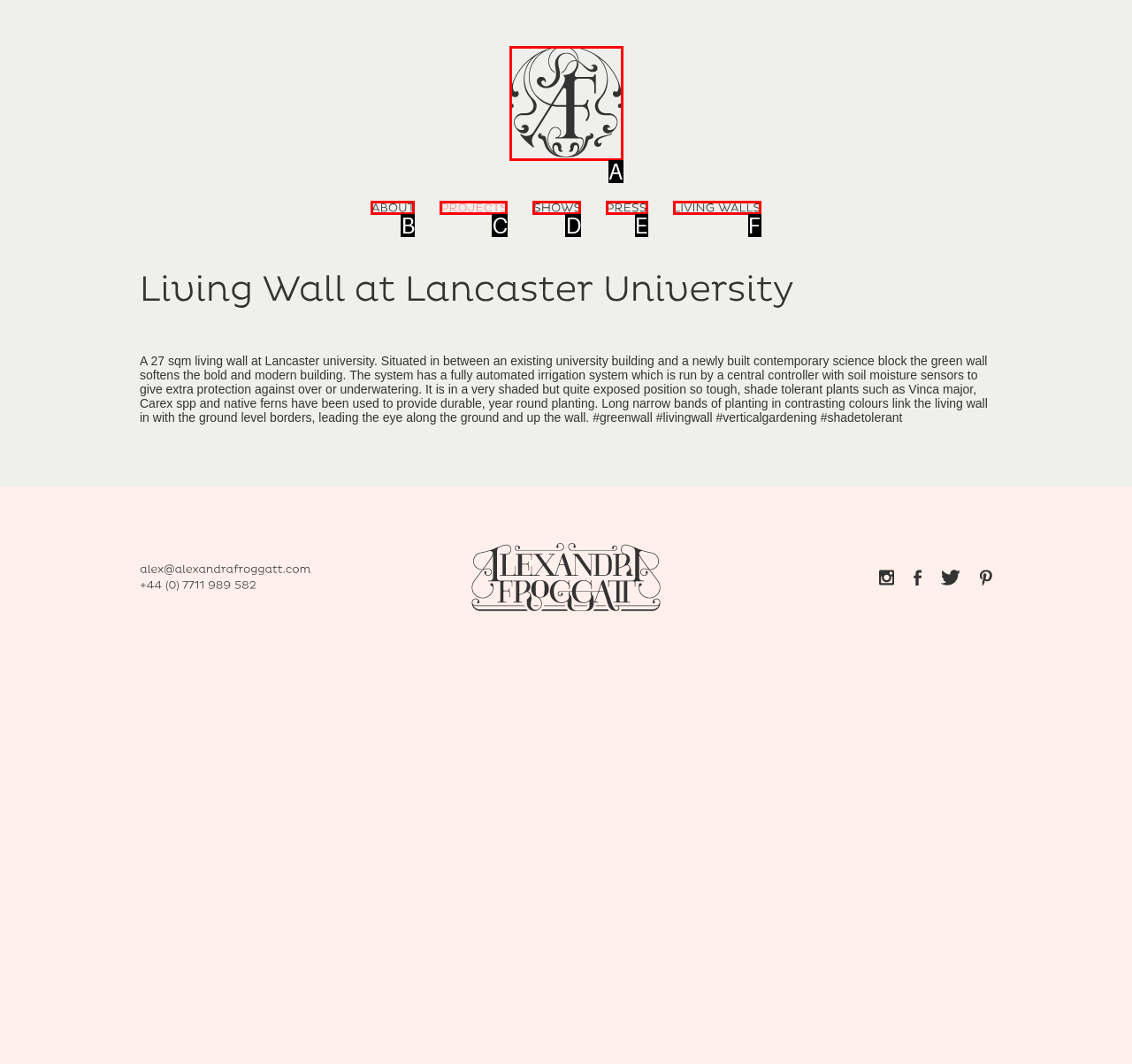Match the HTML element to the description: Living Walls. Respond with the letter of the correct option directly.

F